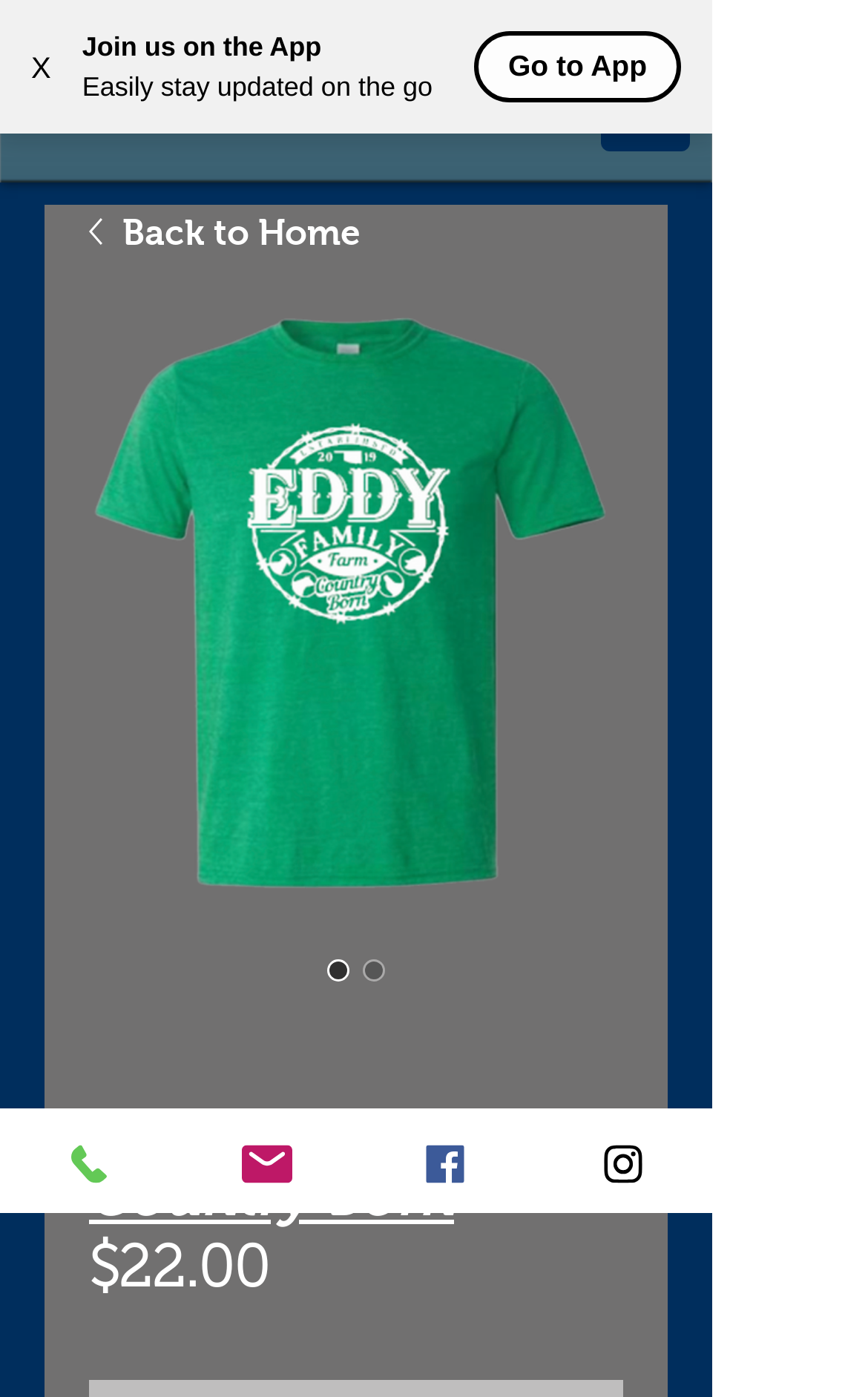Please provide a detailed answer to the question below based on the screenshot: 
What is the name of the farm?

I found the name of the farm by looking at the heading element that says 'Eddy Family Farm Country Born' and extracted the farm name from it.